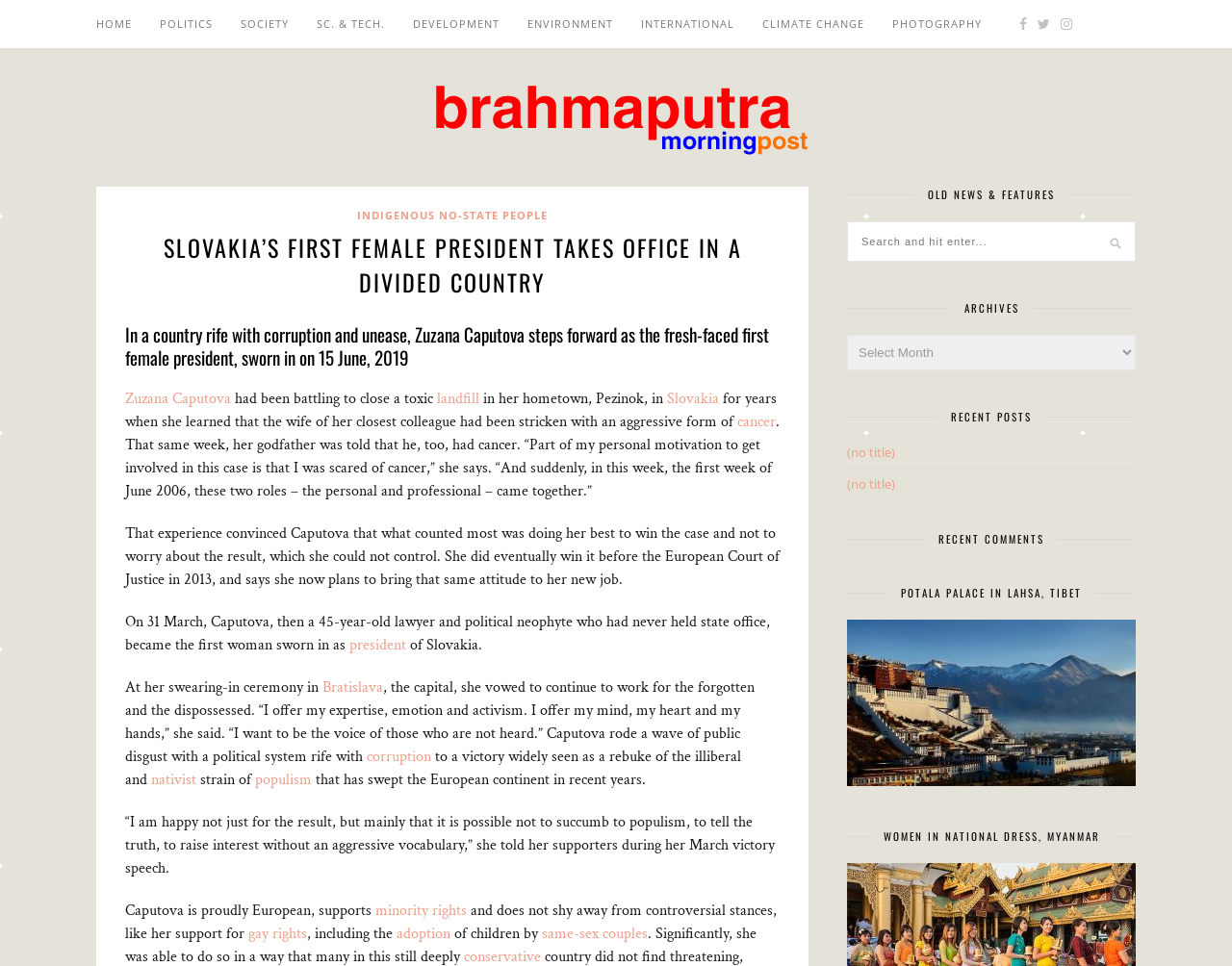What is the issue that Zuzana Caputova had been battling in her hometown?
Using the image provided, answer with just one word or phrase.

landfill